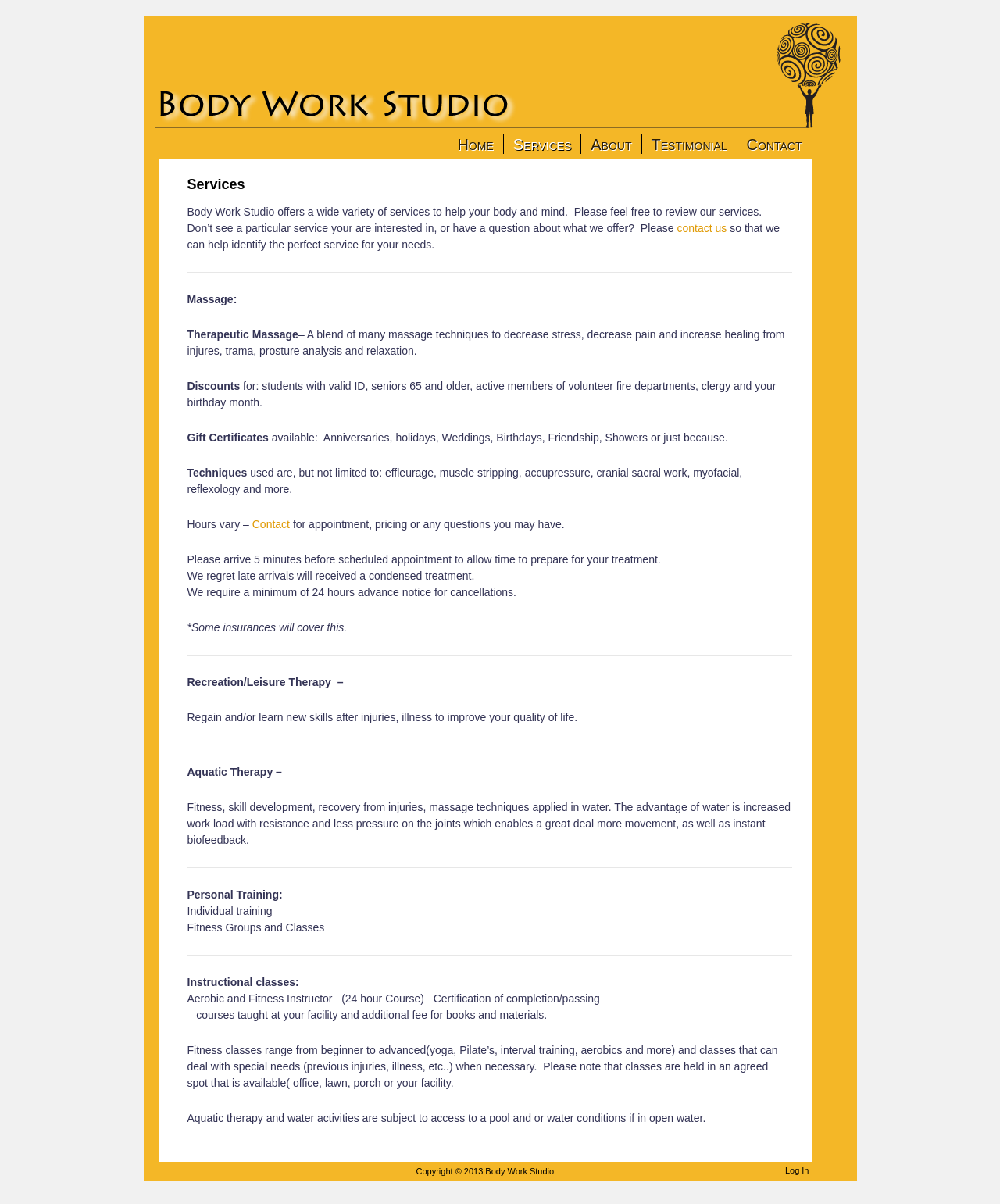Provide a brief response to the question below using a single word or phrase: 
What is required for cancellations at Body Work Studio?

Minimum of 24 hours advance notice